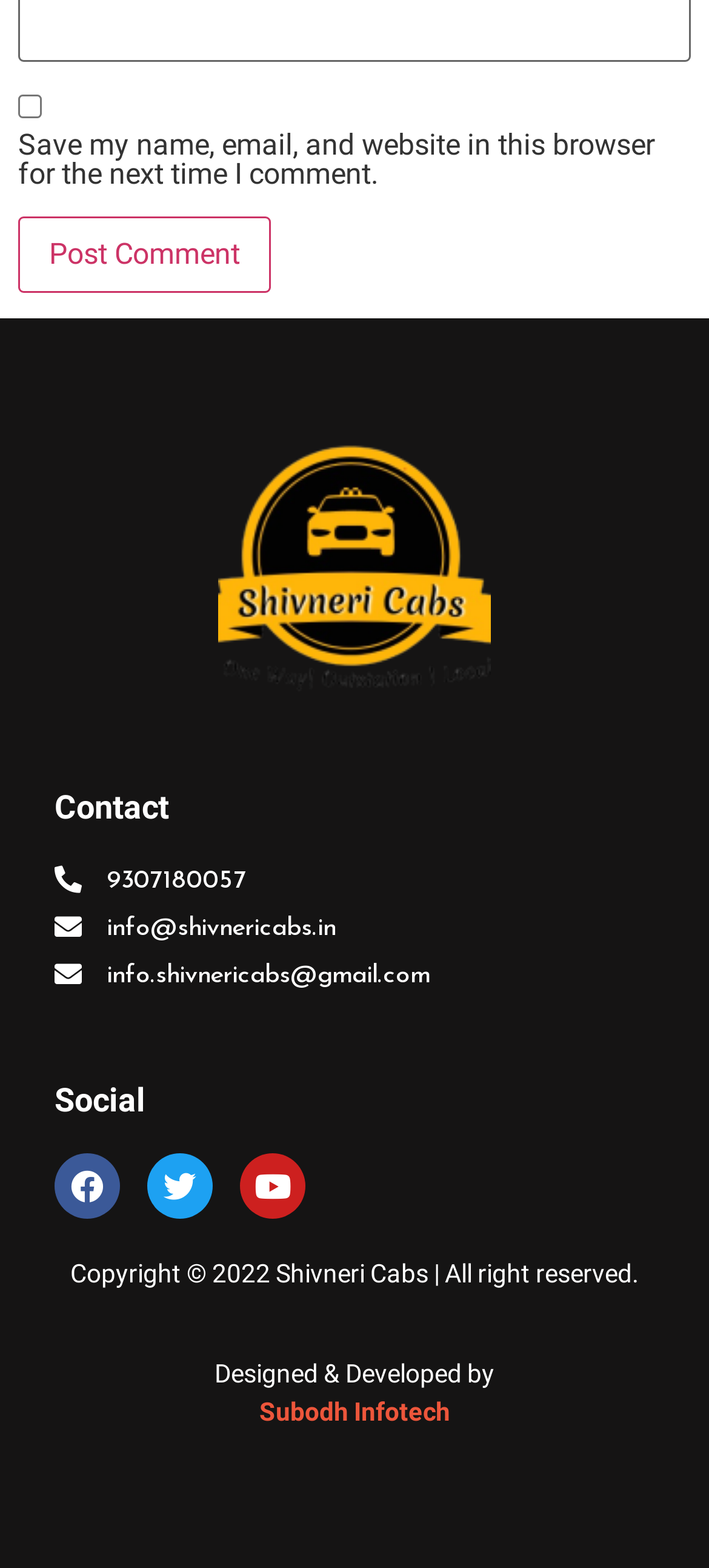Given the element description, predict the bounding box coordinates in the format (top-left x, top-left y, bottom-right x, bottom-right y). Make sure all values are between 0 and 1. Here is the element description: Subodh Infotech

[0.365, 0.891, 0.635, 0.91]